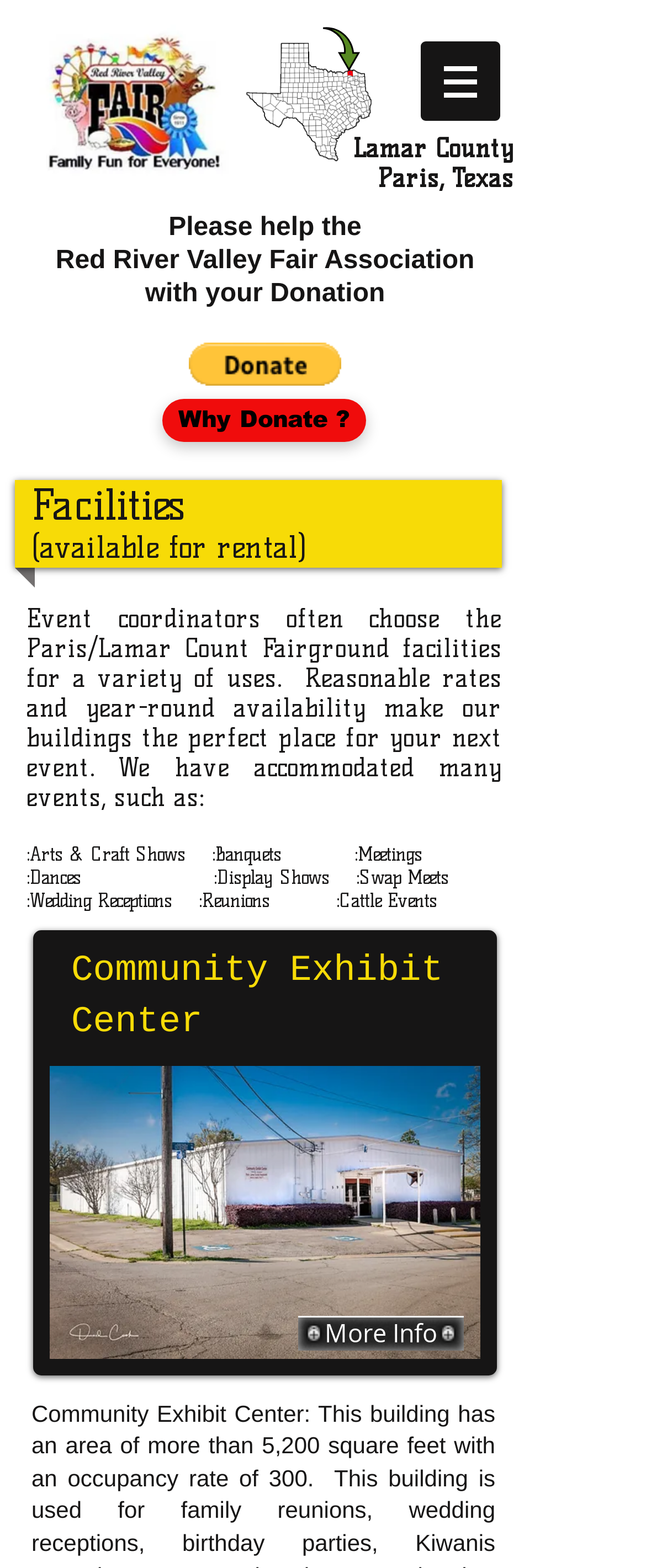What types of events can be held at the facilities?
Please provide an in-depth and detailed response to the question.

I analyzed the heading elements and found a list of events that can be held at the facilities, including arts and craft shows, banquets, meetings, dances, and more.